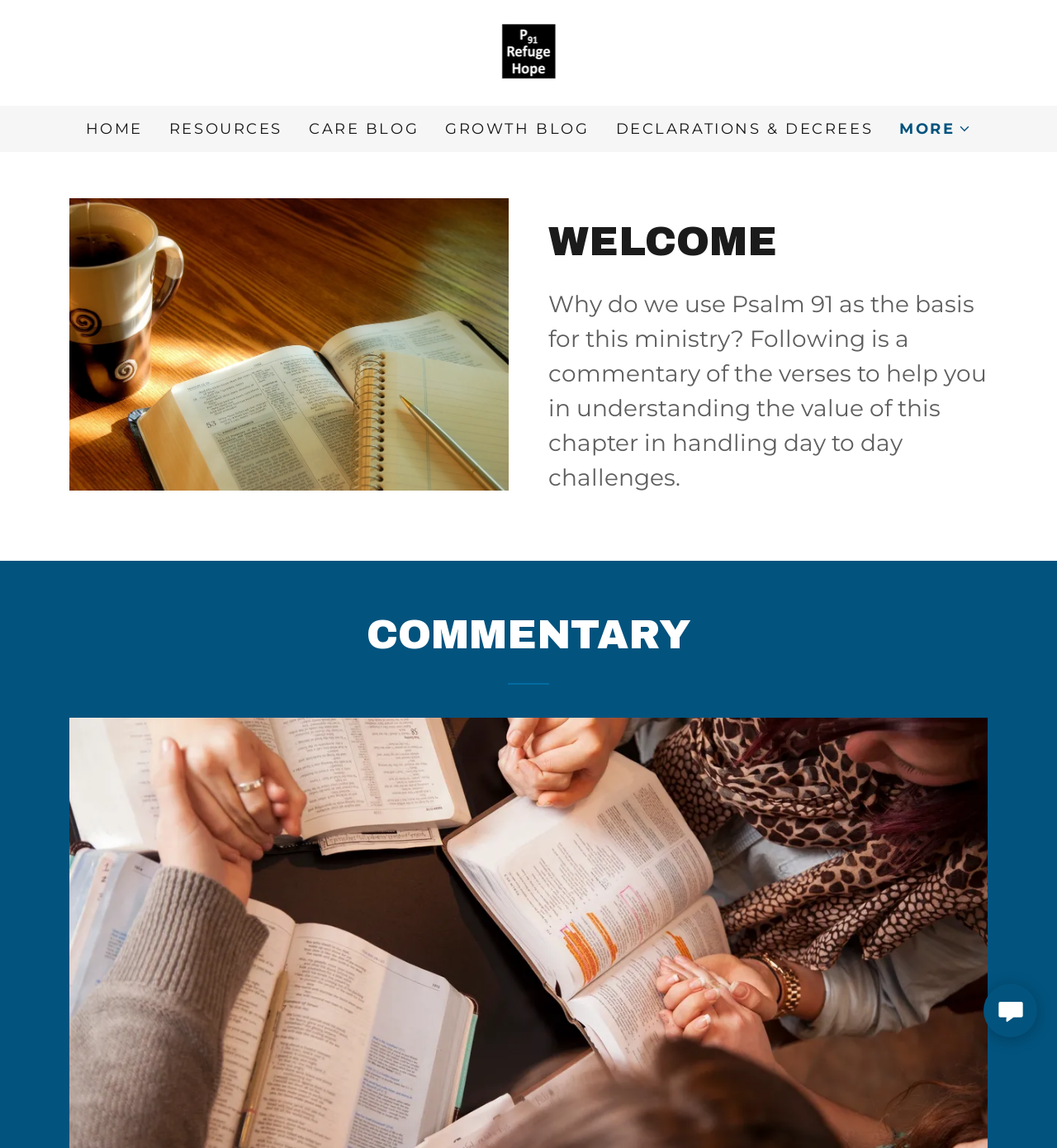Given the description: "Care Blog", determine the bounding box coordinates of the UI element. The coordinates should be formatted as four float numbers between 0 and 1, [left, top, right, bottom].

[0.288, 0.099, 0.401, 0.125]